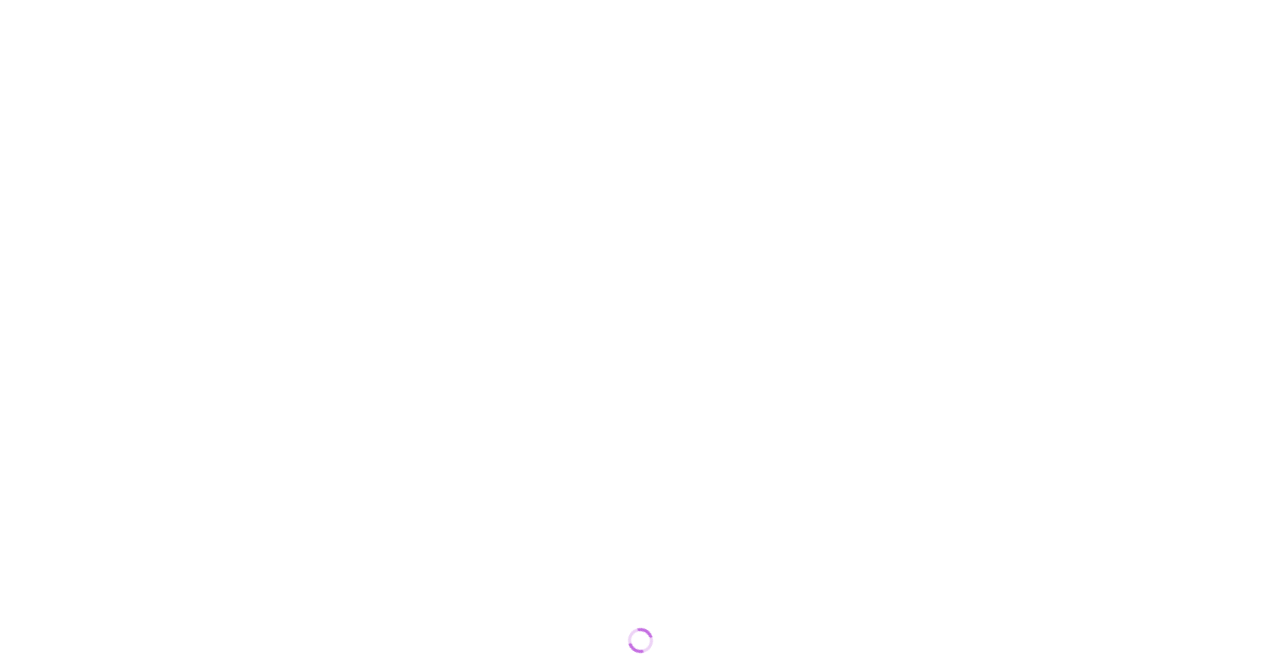Provide the bounding box coordinates for the specified HTML element described in this description: "parent_node: Authenticating". The coordinates should be four float numbers ranging from 0 to 1, in the format [left, top, right, bottom].

[0.05, 0.07, 0.206, 0.154]